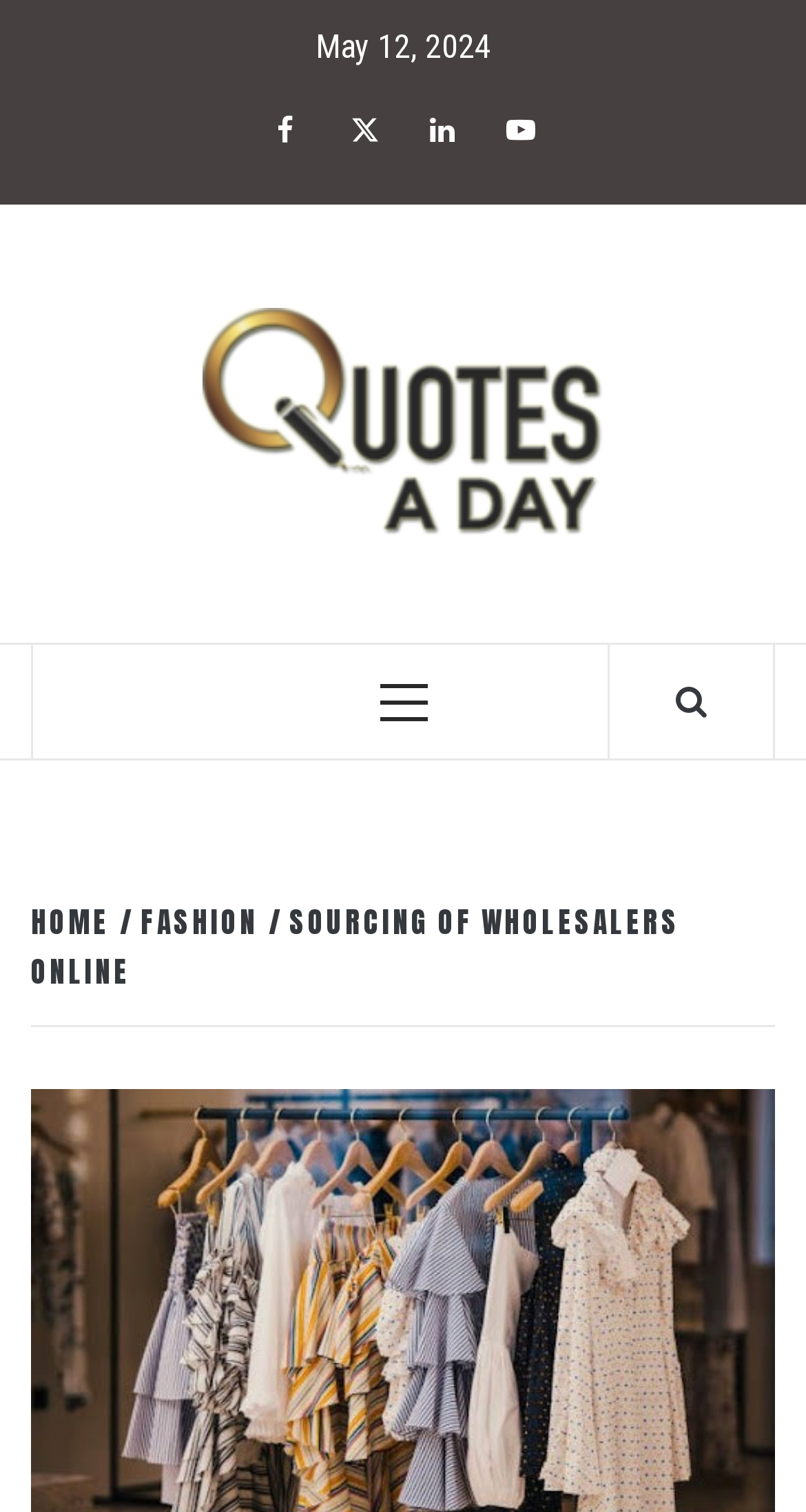Using the webpage screenshot and the element description Site navigation, determine the bounding box coordinates. Specify the coordinates in the format (top-left x, top-left y, bottom-right x, bottom-right y) with values ranging from 0 to 1.

None